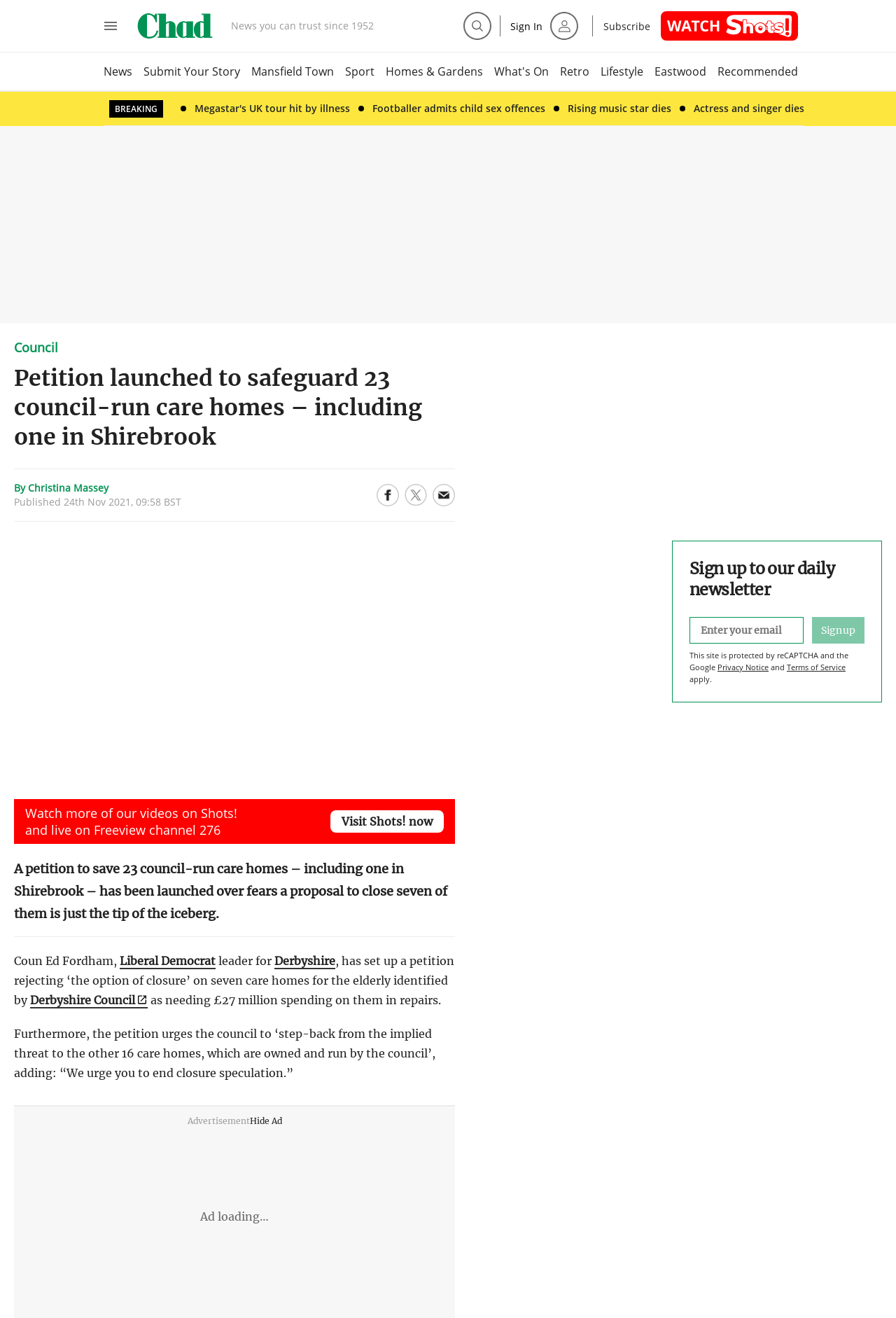Please identify the bounding box coordinates of the element that needs to be clicked to perform the following instruction: "Share to Facebook".

[0.803, 0.011, 0.828, 0.028]